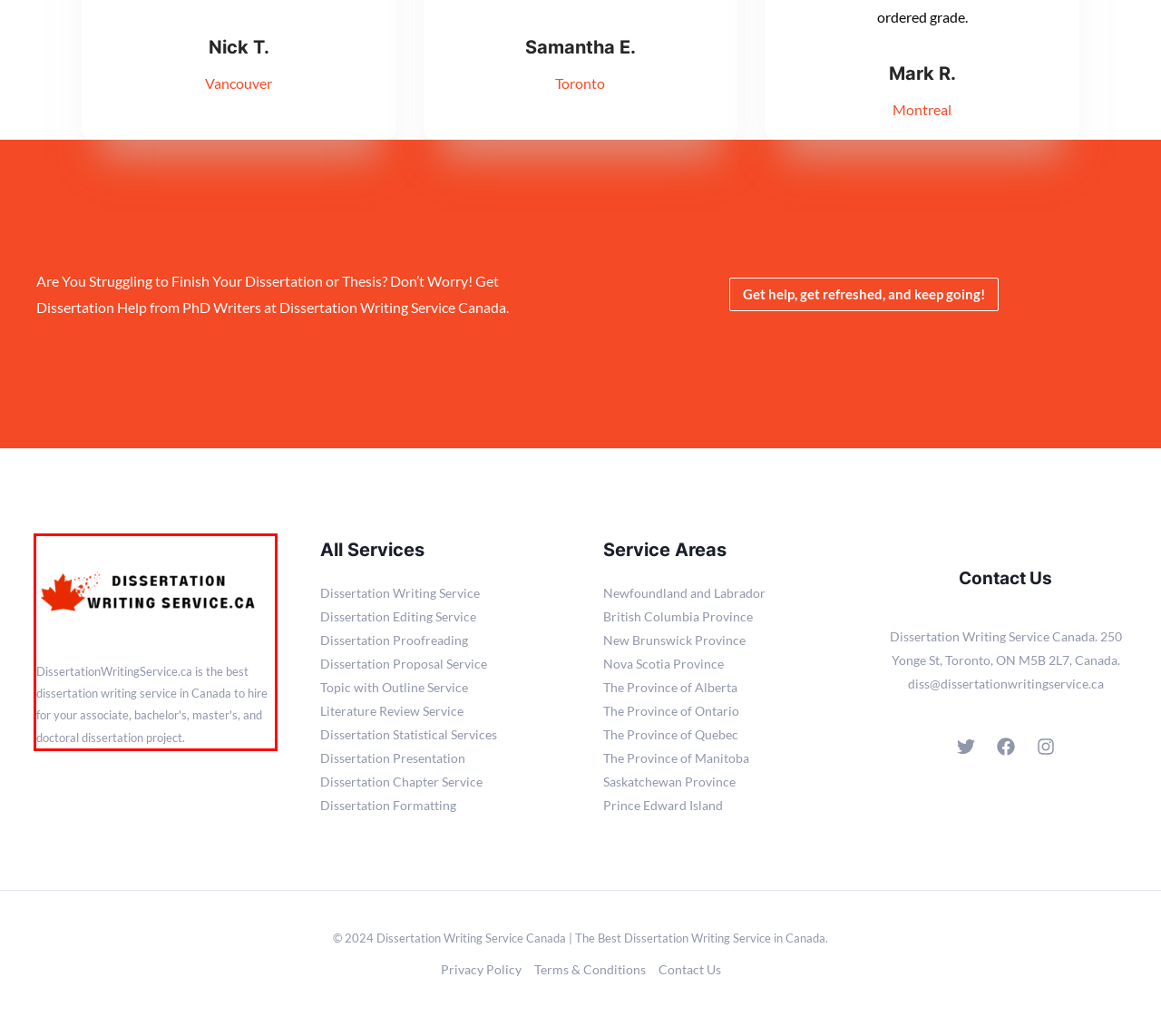Please perform OCR on the UI element surrounded by the red bounding box in the given webpage screenshot and extract its text content.

DissertationWritingService.ca is the best dissertation writing service in Canada to hire for your associate, bachelor's, master's, and doctoral dissertation project.